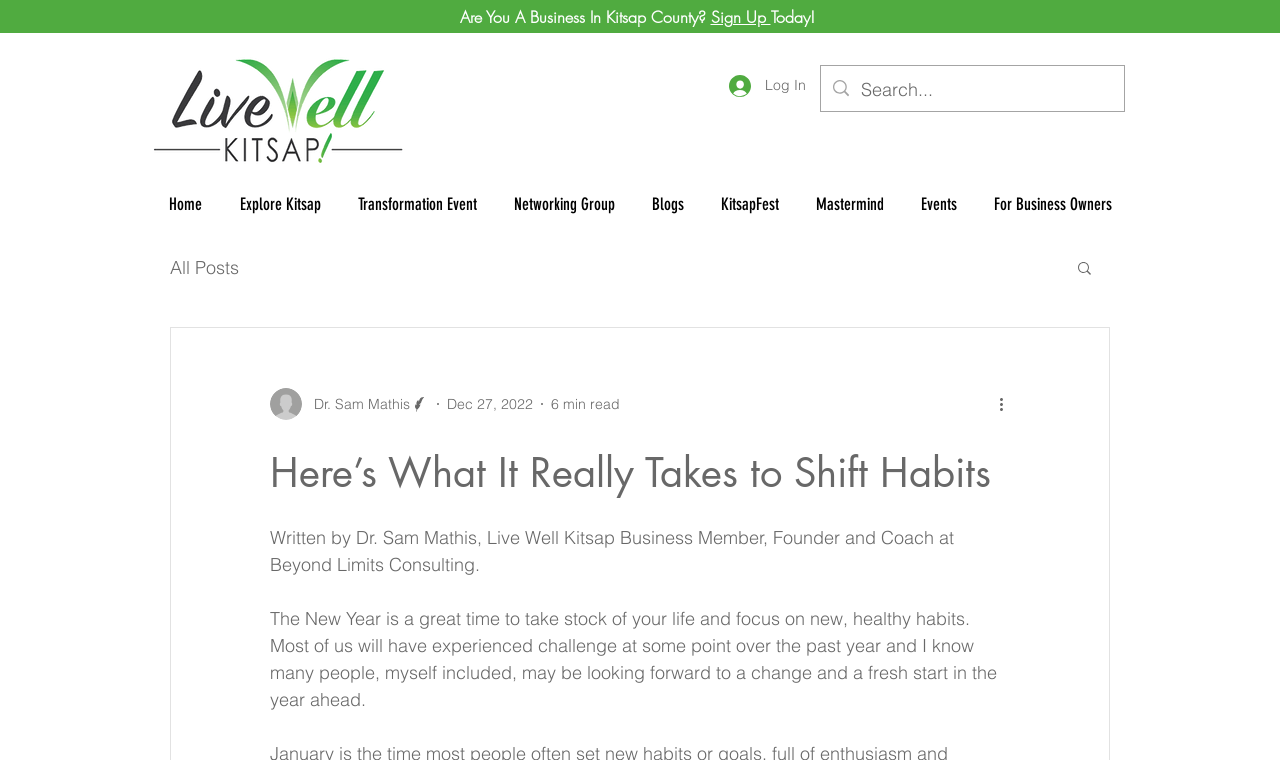Please provide the bounding box coordinates for the UI element as described: "Sign Up". The coordinates must be four floats between 0 and 1, represented as [left, top, right, bottom].

[0.555, 0.008, 0.602, 0.037]